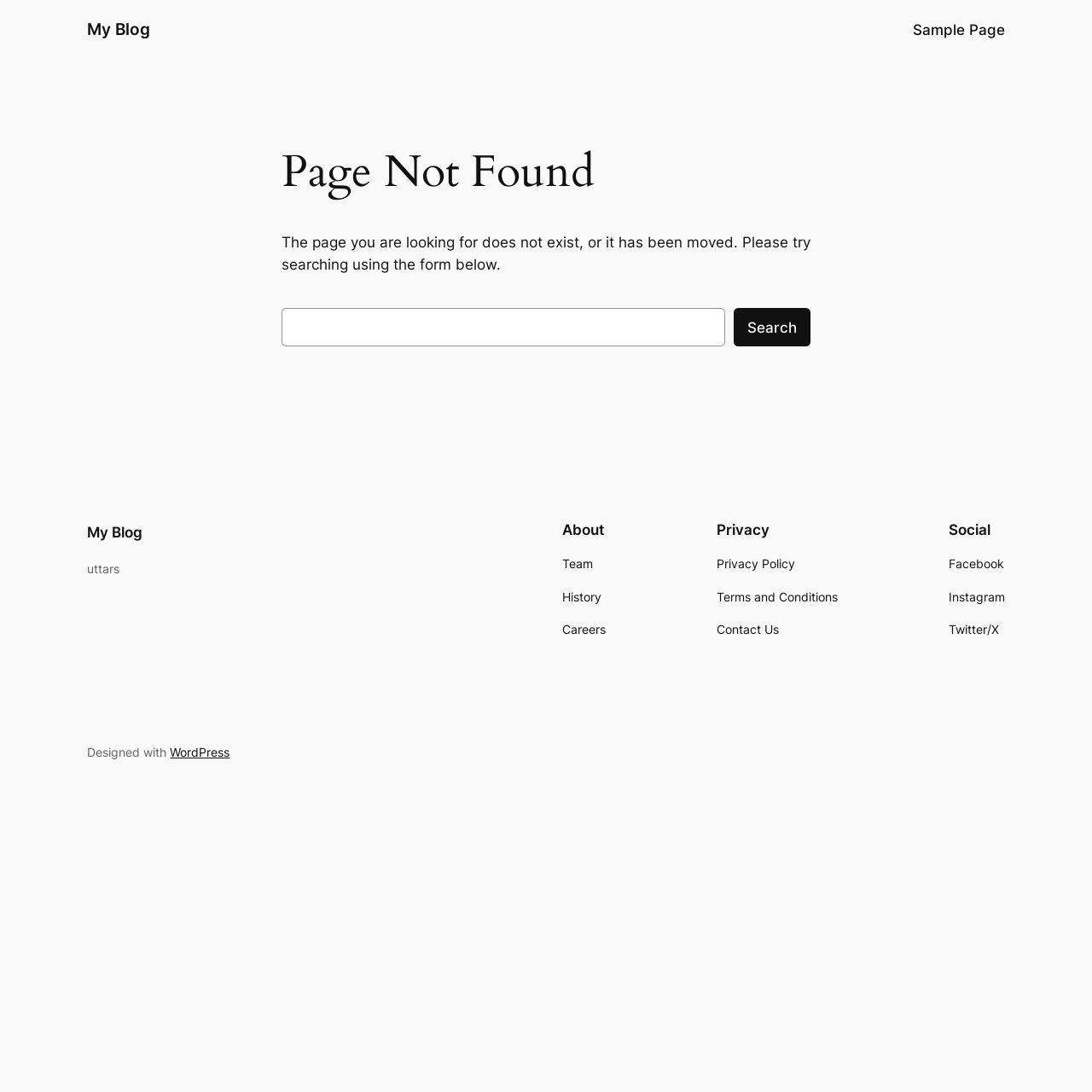Identify the bounding box coordinates of the region that should be clicked to execute the following instruction: "go to My Blog".

[0.08, 0.017, 0.138, 0.036]